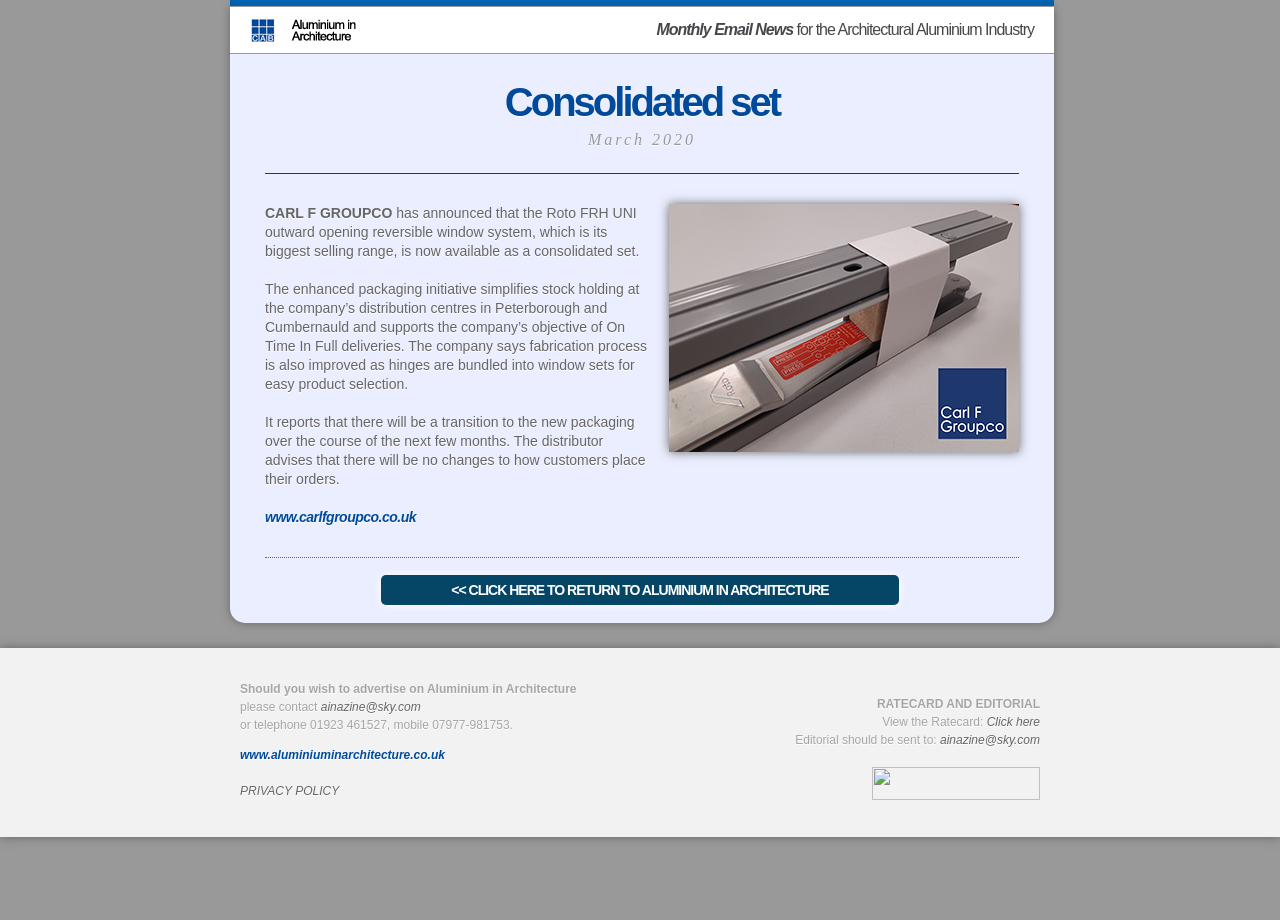What is the link to view the Ratecard?
Give a detailed and exhaustive answer to the question.

The link to view the Ratecard is 'Click here', which is located in the section about advertising on Aluminium in Architecture.